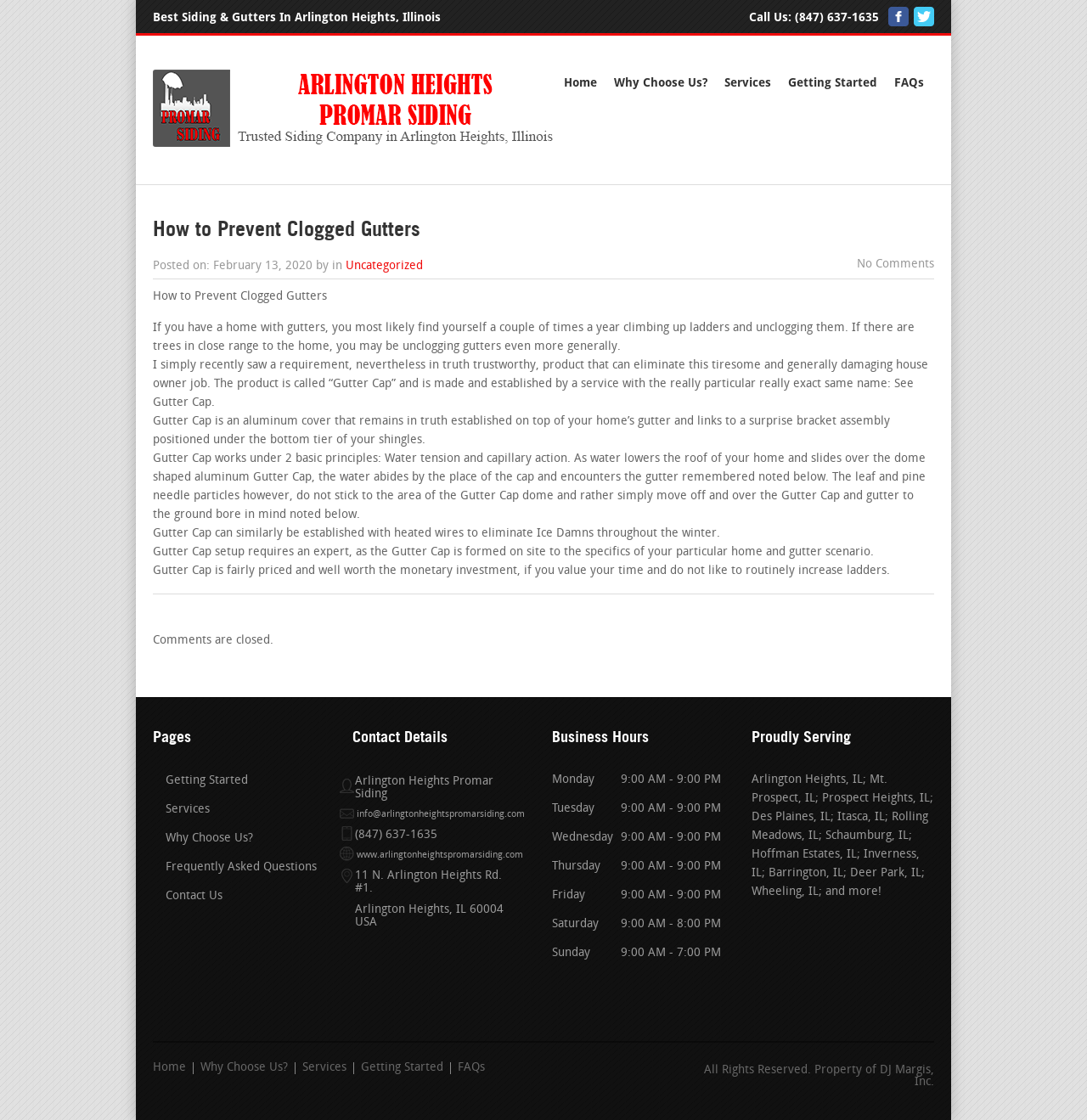What is the business hour on Saturday?
Using the information from the image, give a concise answer in one word or a short phrase.

9:00 AM - 8:00 PM